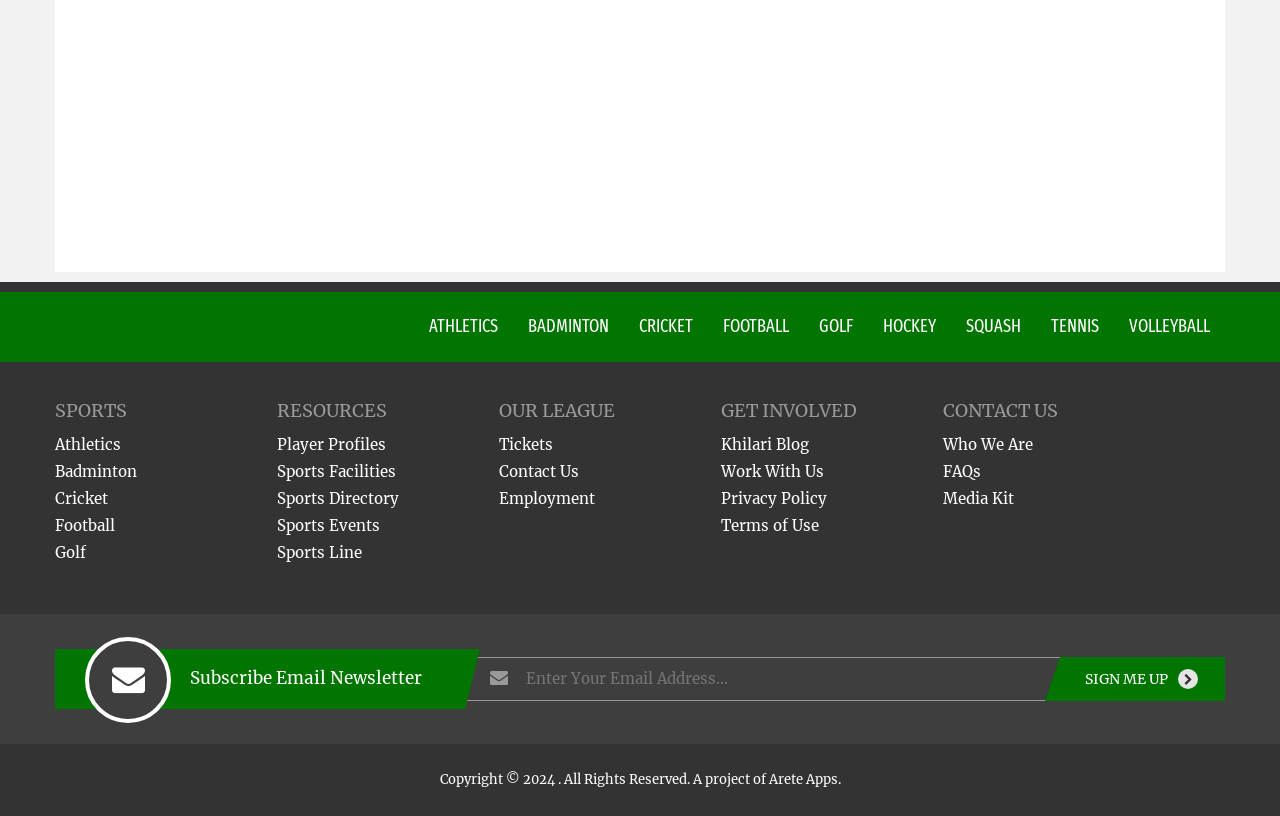Please locate the bounding box coordinates for the element that should be clicked to achieve the following instruction: "Click on SIGN ME UP". Ensure the coordinates are given as four float numbers between 0 and 1, i.e., [left, top, right, bottom].

[0.828, 0.805, 0.957, 0.859]